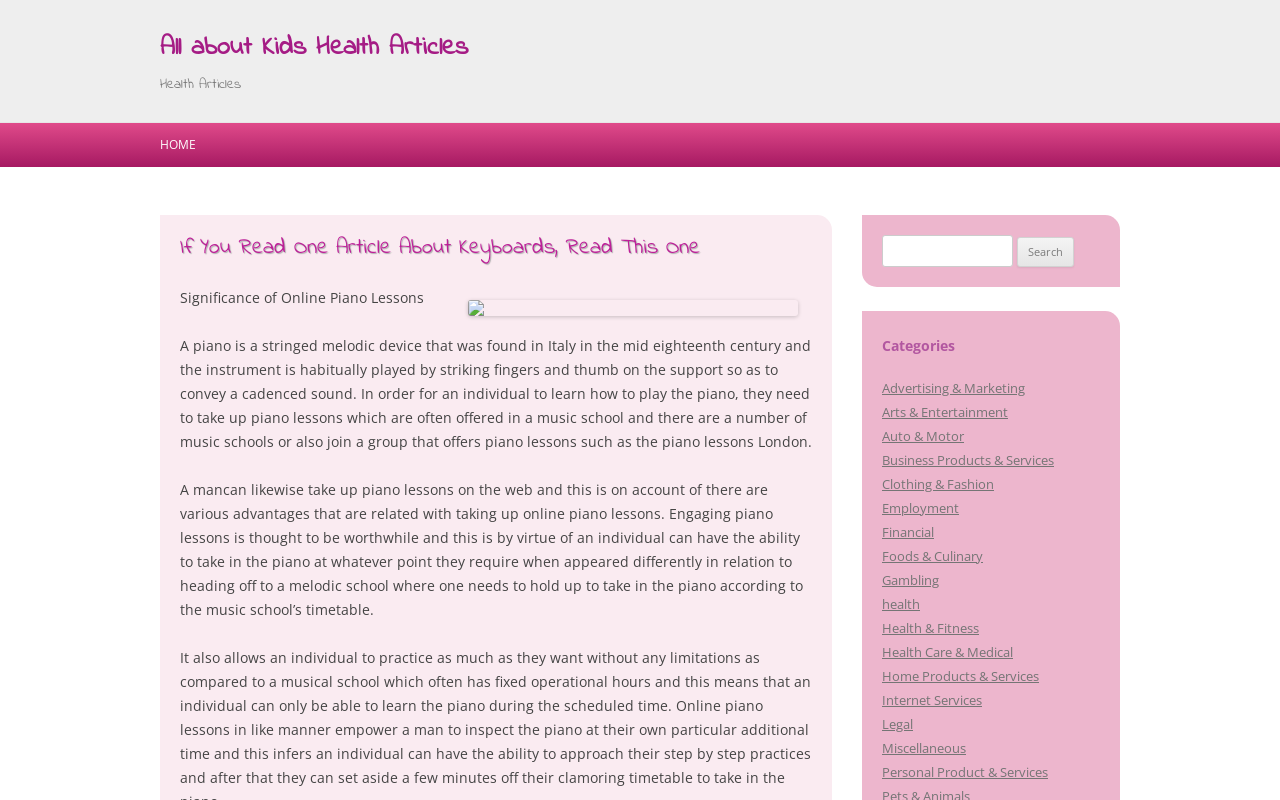Please find and report the bounding box coordinates of the element to click in order to perform the following action: "Search for something". The coordinates should be expressed as four float numbers between 0 and 1, in the format [left, top, right, bottom].

[0.689, 0.294, 0.791, 0.334]